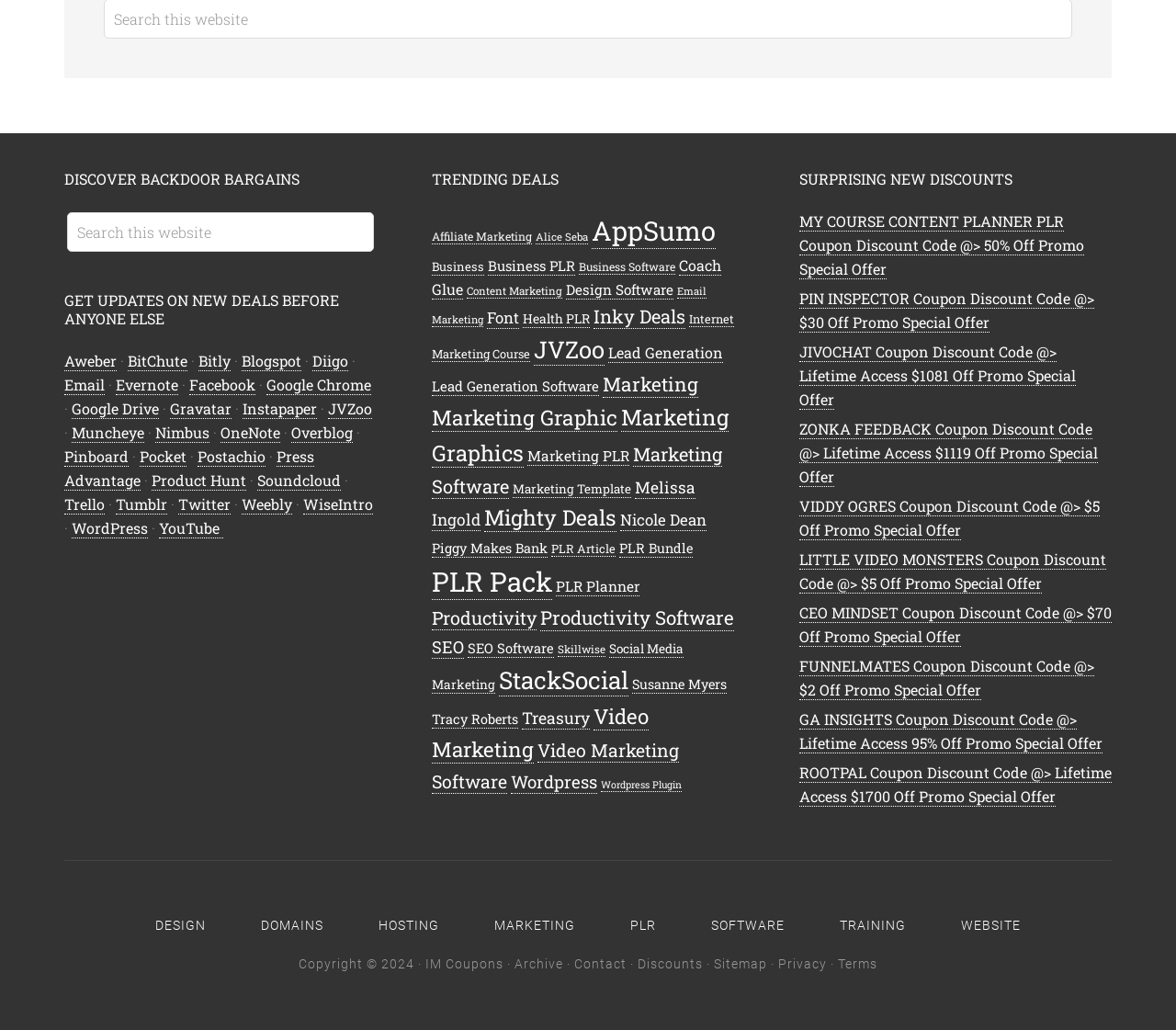Respond to the following question using a concise word or phrase: 
How many items are in the 'Marketing Graphics' category?

172 items